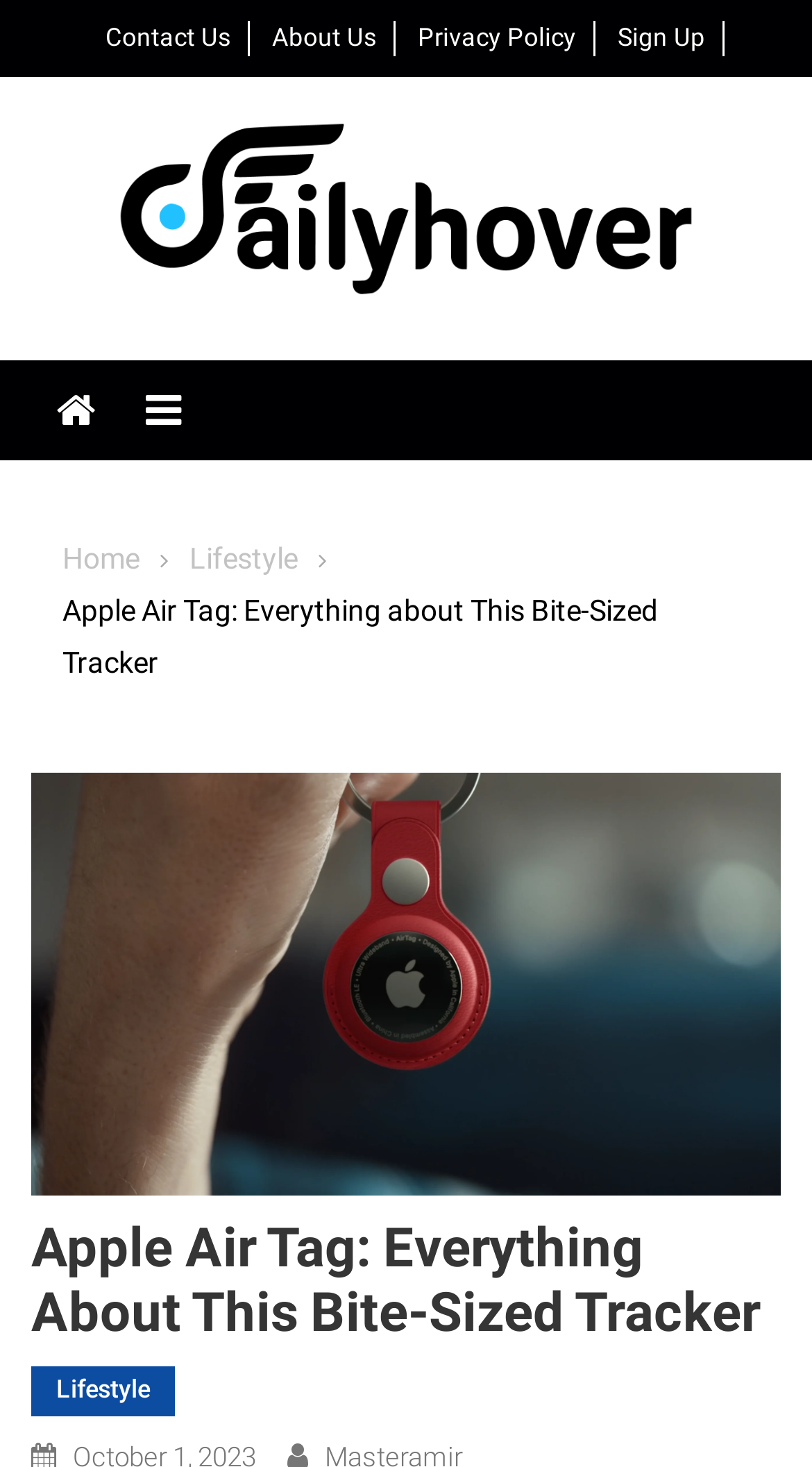How many links are in the footer section?
Give a detailed response to the question by analyzing the screenshot.

I counted the number of links in the footer section by examining the link elements with the texts 'Contact Us', 'About Us', 'Privacy Policy', and 'Sign Up', which suggests that there are 4 links in the footer section.